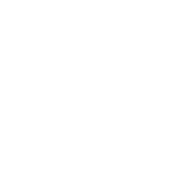What is the key benefit of the Sino Group's large inventory?
Provide a detailed answer to the question using information from the image.

According to the caption, the Sino Group's large inventory ensures prompt access to desired products, which suggests that clients can quickly obtain the materials they need without delays or stockouts.